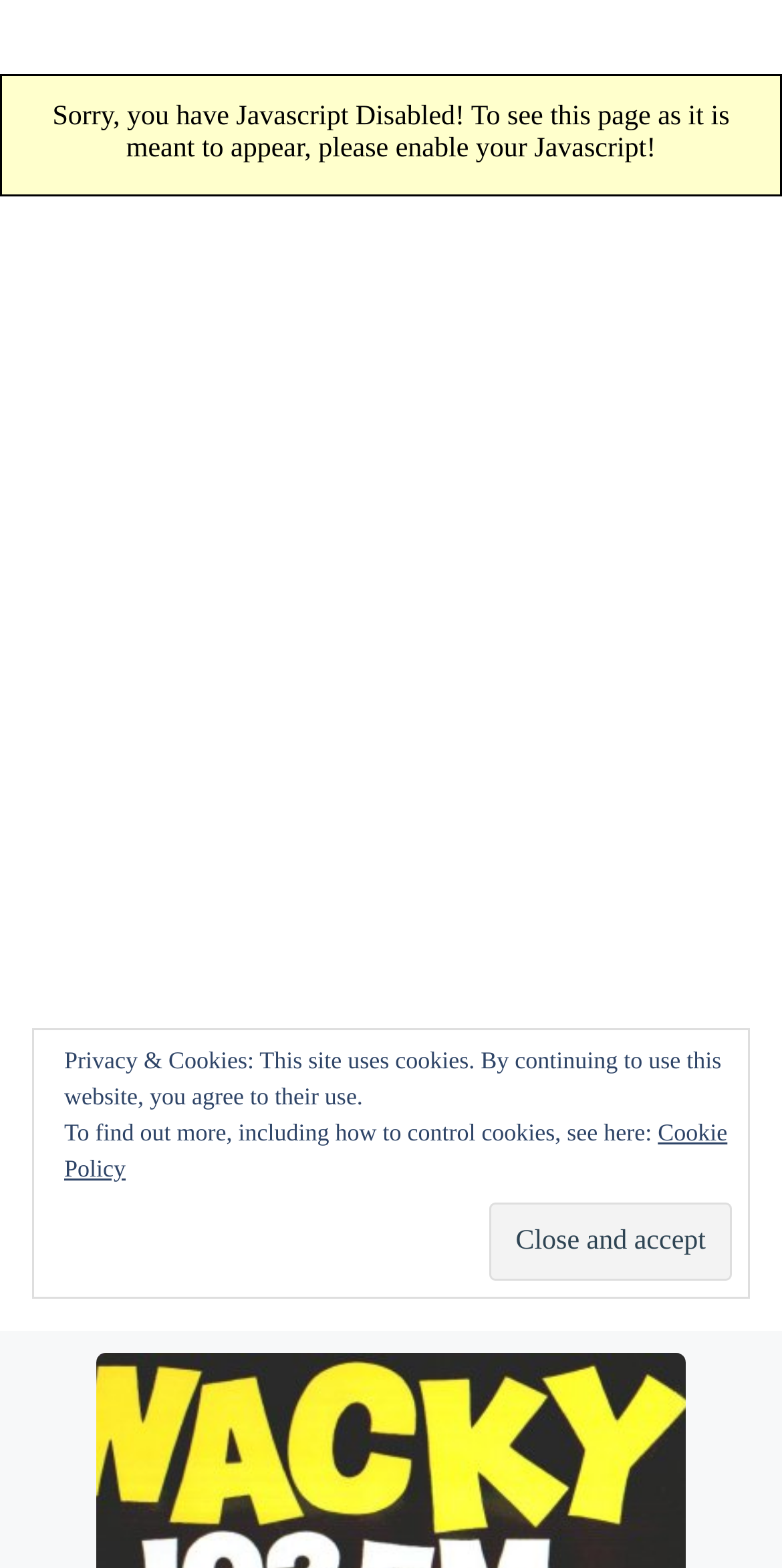What is the name of the website?
Look at the screenshot and give a one-word or phrase answer.

Airchexx